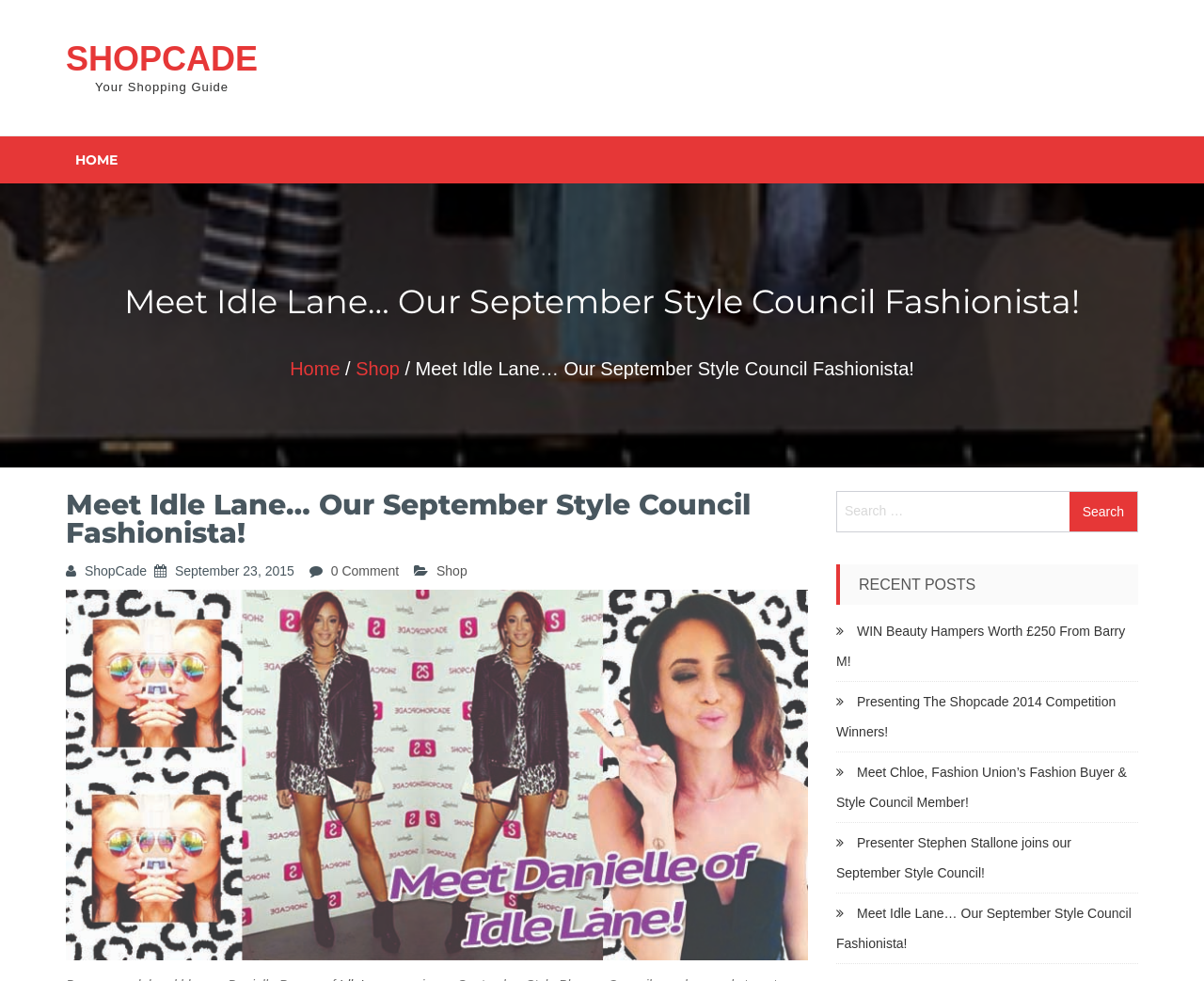What is the purpose of the search box?
Use the information from the screenshot to give a comprehensive response to the question.

I inferred the purpose of the search box by looking at its location and the text 'Search for:' next to it, which suggests that it is used to search for content on the website.